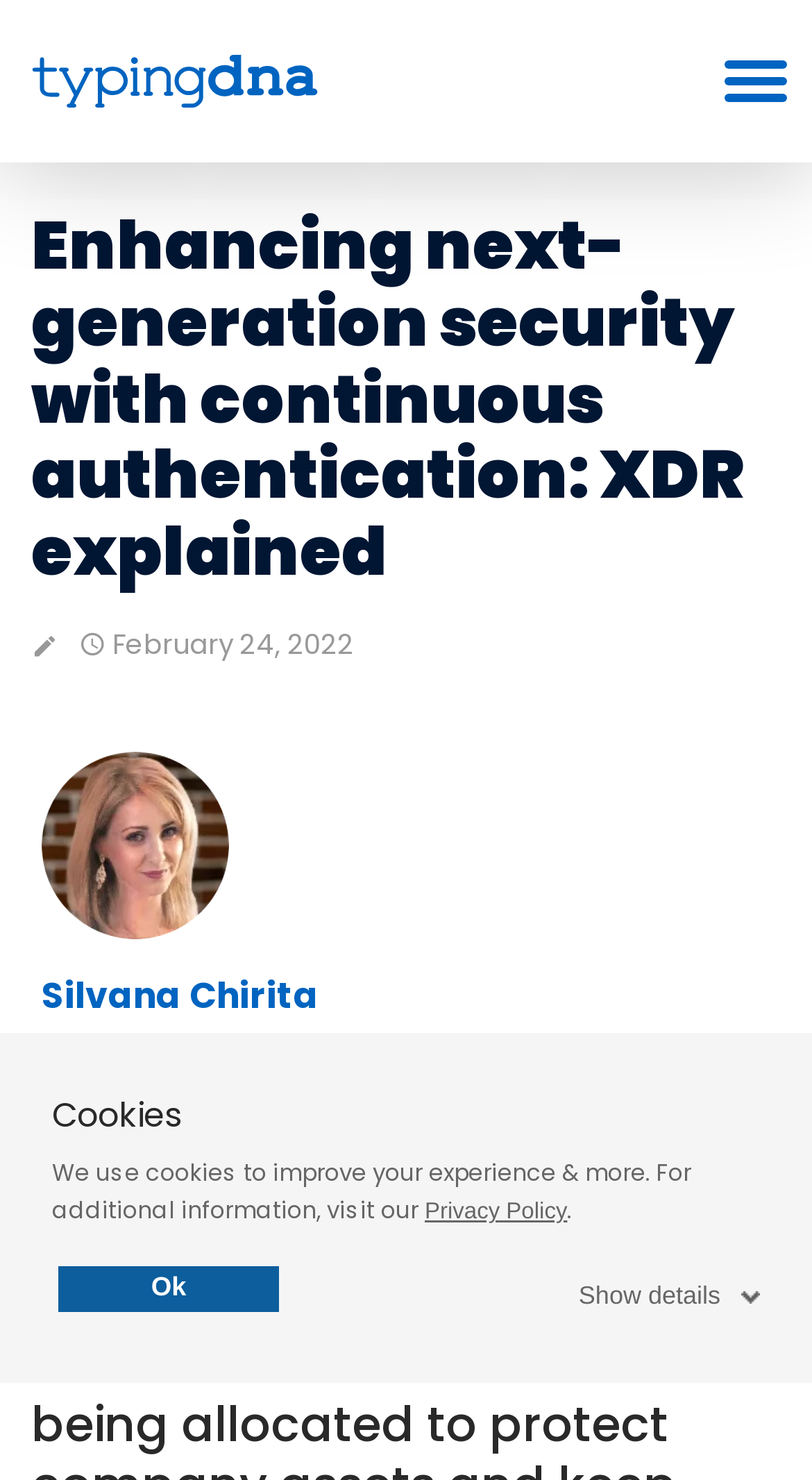Locate the bounding box coordinates of the element that should be clicked to execute the following instruction: "Contact via email".

None